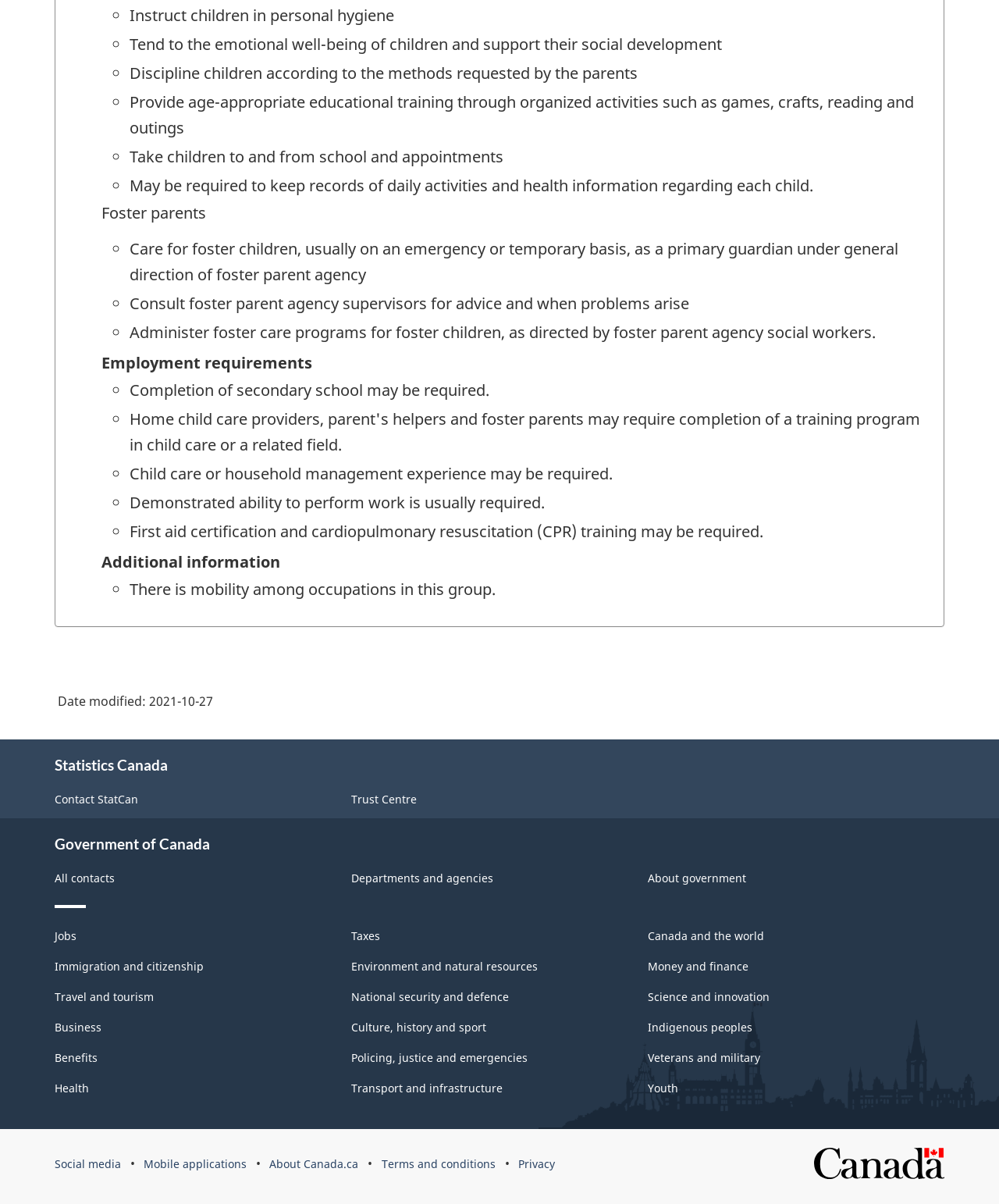Determine the bounding box coordinates of the region to click in order to accomplish the following instruction: "Click 'Trust Centre'". Provide the coordinates as four float numbers between 0 and 1, specifically [left, top, right, bottom].

[0.352, 0.657, 0.417, 0.67]